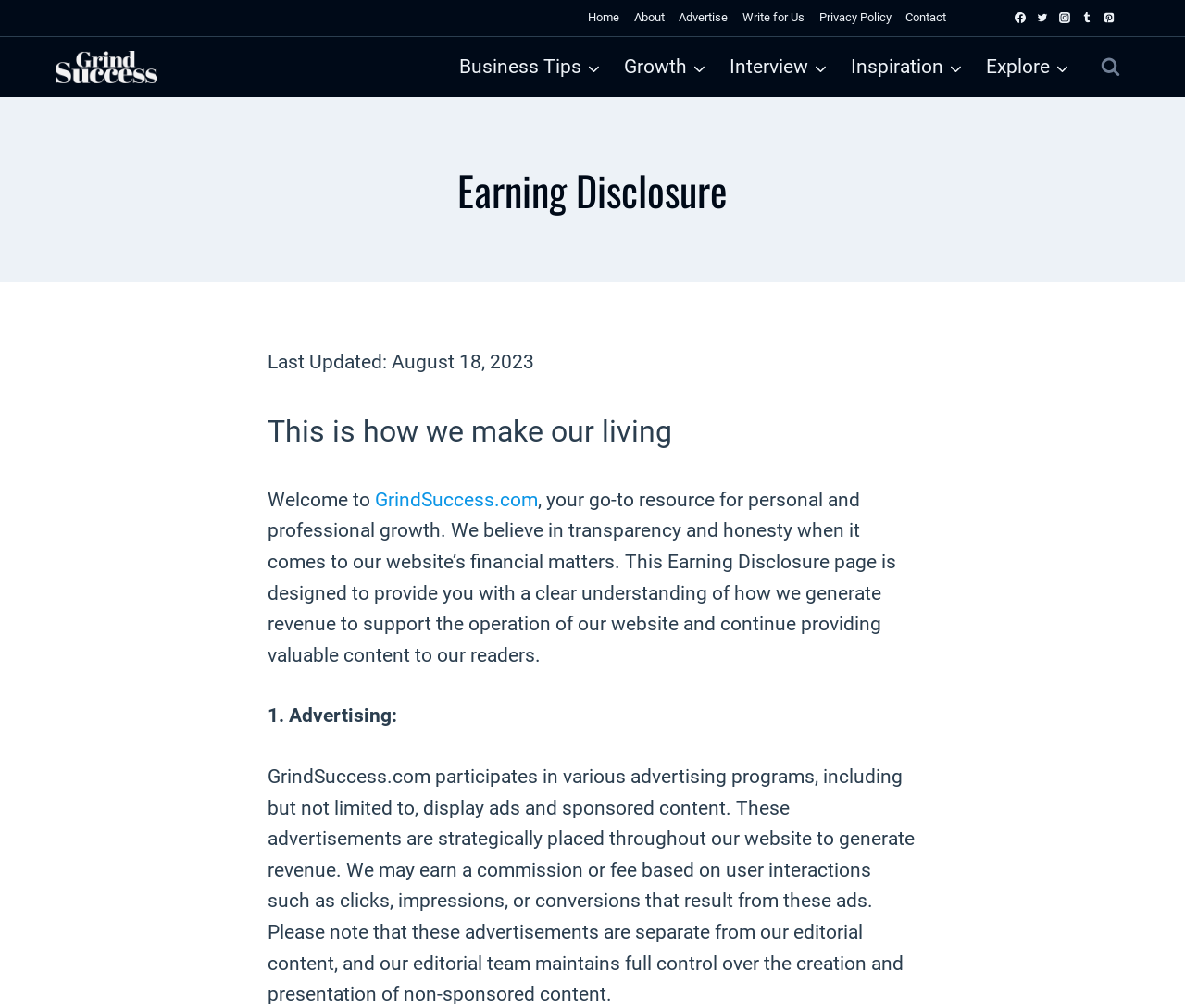How many social media links are there?
Answer the question with a single word or phrase by looking at the picture.

5